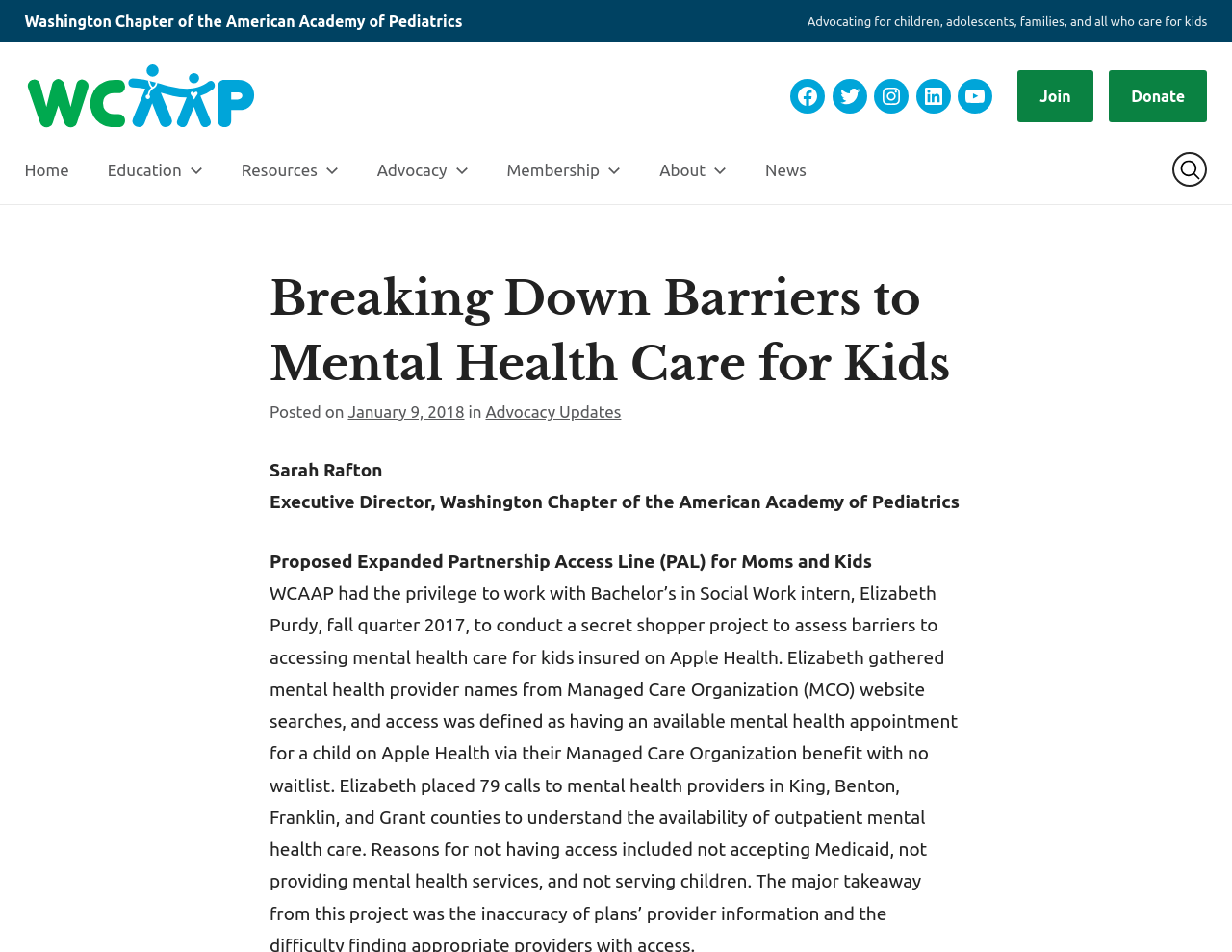Explain the webpage in detail.

The webpage is about the Washington Chapter of the American Academy of Pediatrics (WCAAP) and features an article titled "Breaking Down Barriers to Mental Health Care for Kids". At the top of the page, there is a header section with a static text "Advocating for children, adolescents, families, and all who care for kids". Below this, there are several links to WCAAP's social media profiles, including Facebook, Twitter, Instagram, LinkedIn, and YouTube.

To the left of the social media links, there is a navigation menu with buttons for "Home", "Education", "Resources", "Advocacy", "Membership", and "About". These buttons are not currently expanded, but they control corresponding submenus.

In the main content area, there is a header section with the title "Breaking Down Barriers to Mental Health Care for Kids" and a posted date of "January 9, 2018". Below this, there is an article written by Sarah Rafton, the Executive Director of WCAAP, which proposes an expanded partnership access line (PAL) for moms and kids.

At the top right of the page, there are two prominent links: "Join" and "Donate". There is also a site search button located at the top right corner of the page.